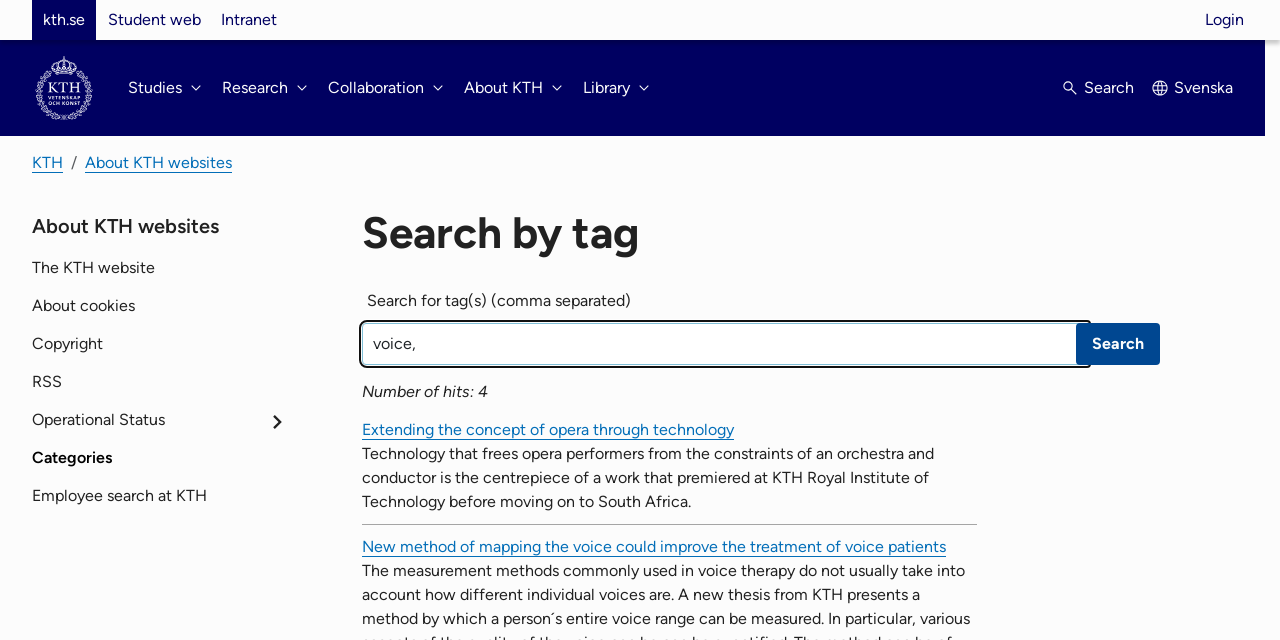Extract the bounding box coordinates for the HTML element that matches this description: "About KTH websites". The coordinates should be four float numbers between 0 and 1, i.e., [left, top, right, bottom].

[0.066, 0.239, 0.181, 0.269]